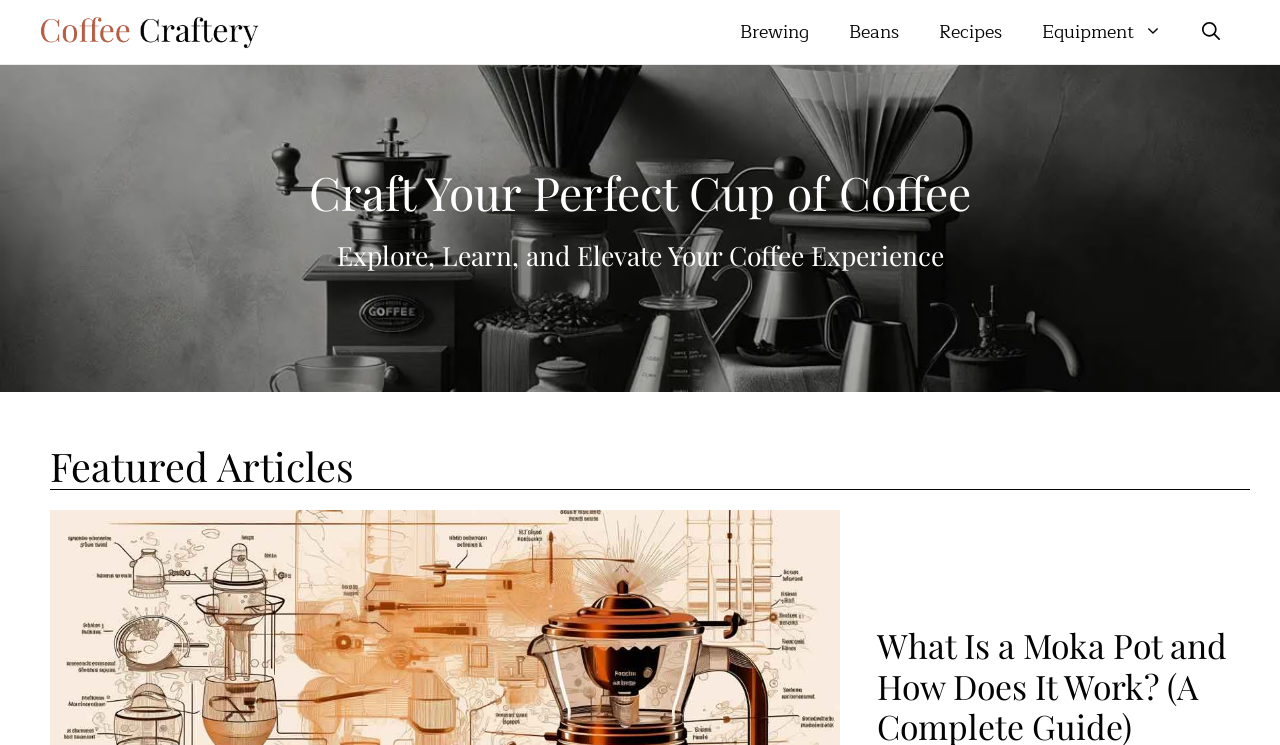What is the purpose of the 'Open search' button?
From the details in the image, answer the question comprehensively.

The 'Open search' button is located at the top right corner of the webpage, and its purpose is to allow users to search for specific content within the website, such as articles, recipes, or equipment related to coffee.